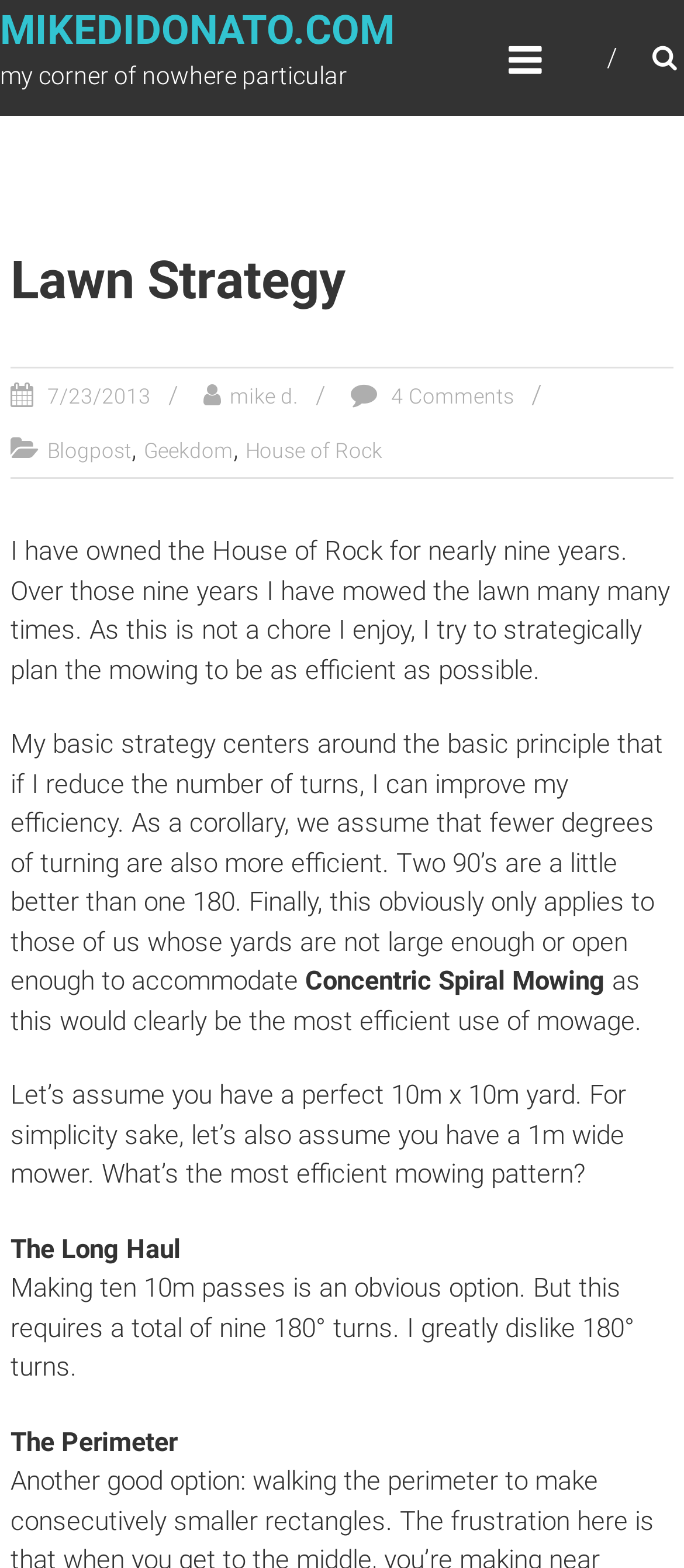Please provide a detailed answer to the question below by examining the image:
What is the author of the blog post?

The author of the blog post can be found by looking at the link 'mike d.' which is located below the heading 'Lawn Strategy' and above the text '4 Comments'. This link is likely the author's name.